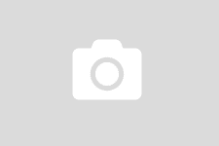What is the title of the associated post?
Provide an in-depth answer to the question, covering all aspects.

The generic placeholder graphic is likely associated with a post titled 'A plethora of thoughts', which aims to engage audiences through visual storytelling.